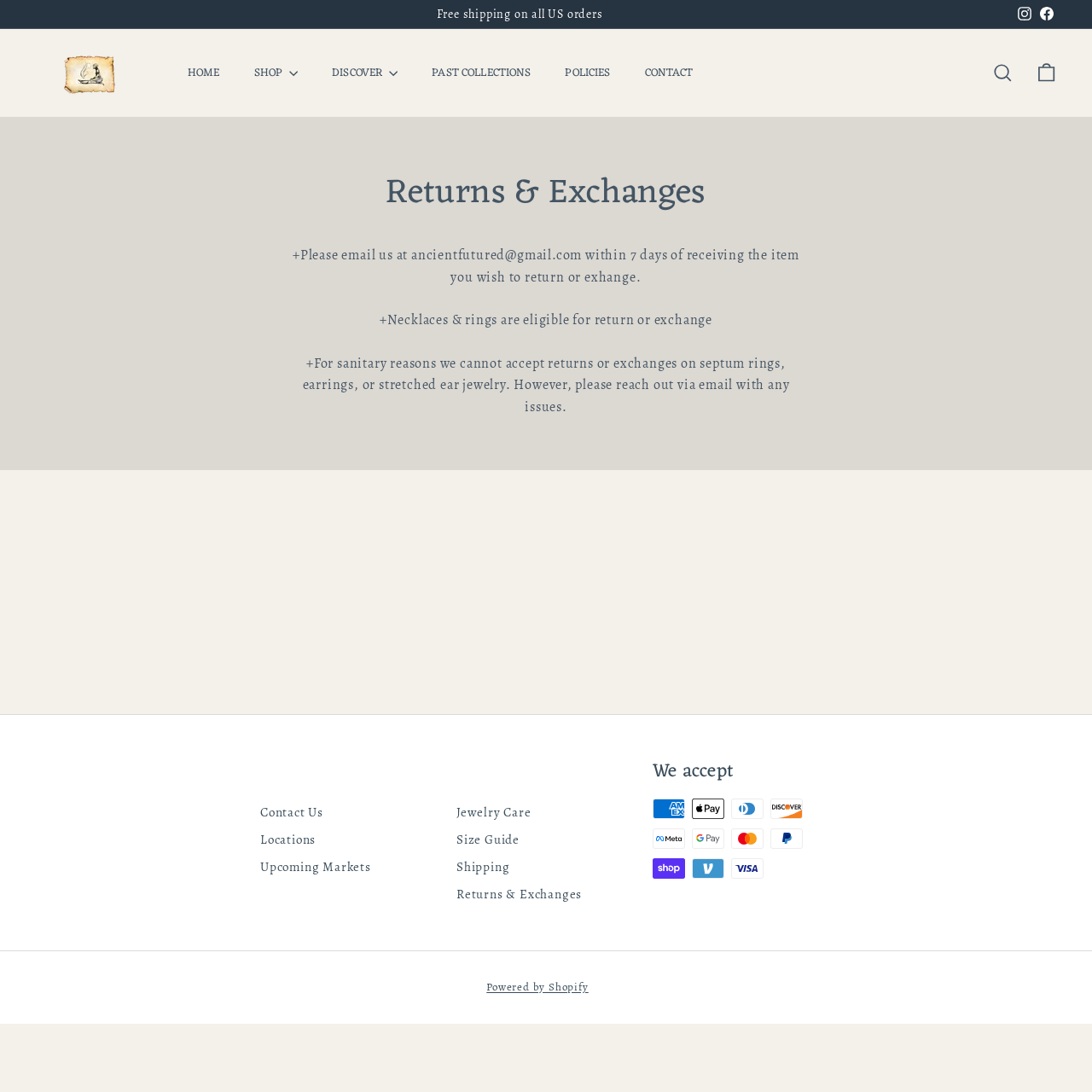Determine the bounding box coordinates for the clickable element required to fulfill the instruction: "Search for something". Provide the coordinates as four float numbers between 0 and 1, i.e., [left, top, right, bottom].

[0.898, 0.044, 0.938, 0.09]